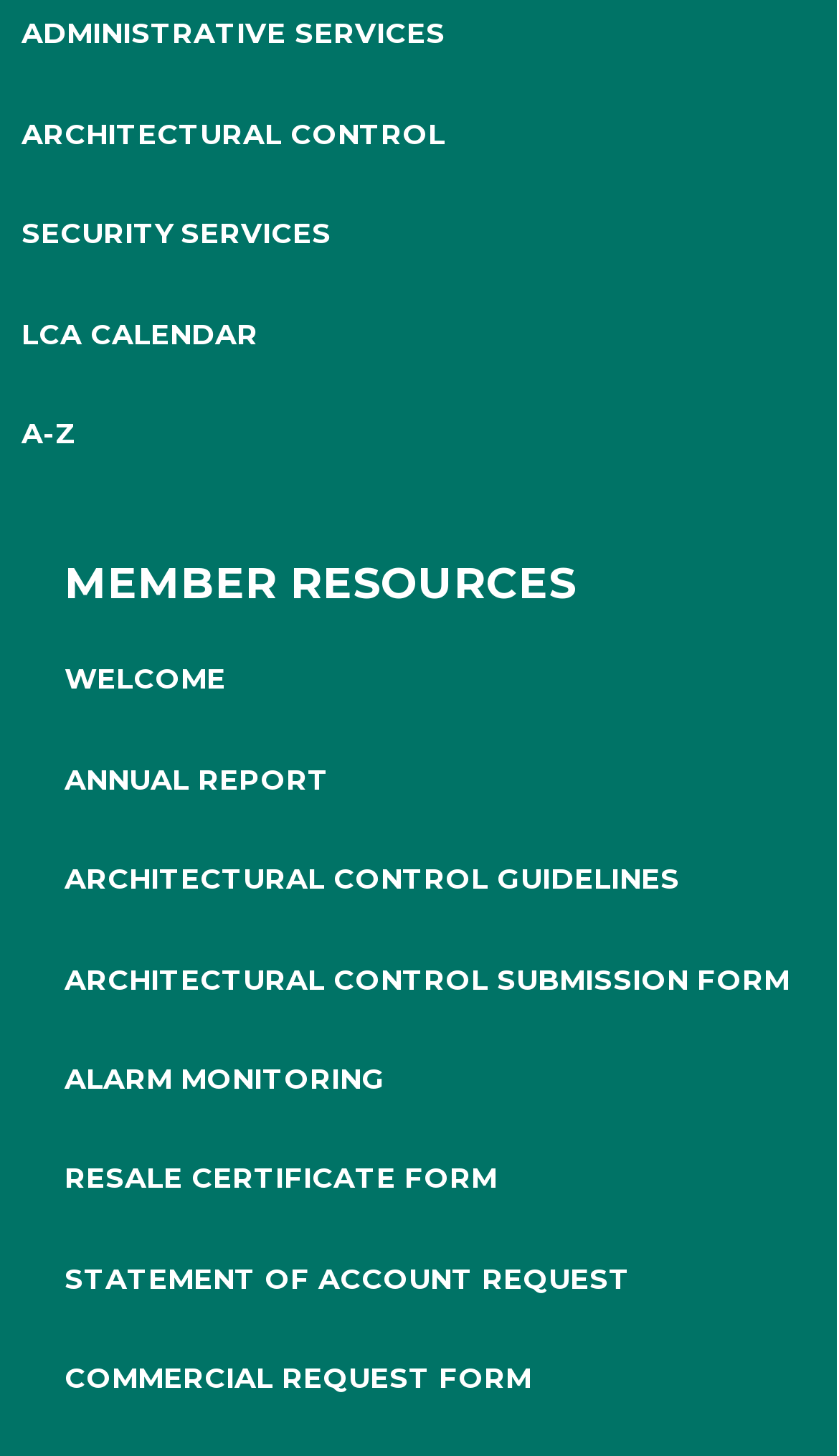Identify the coordinates of the bounding box for the element that must be clicked to accomplish the instruction: "Submit an architectural control form".

[0.077, 0.66, 0.941, 0.684]